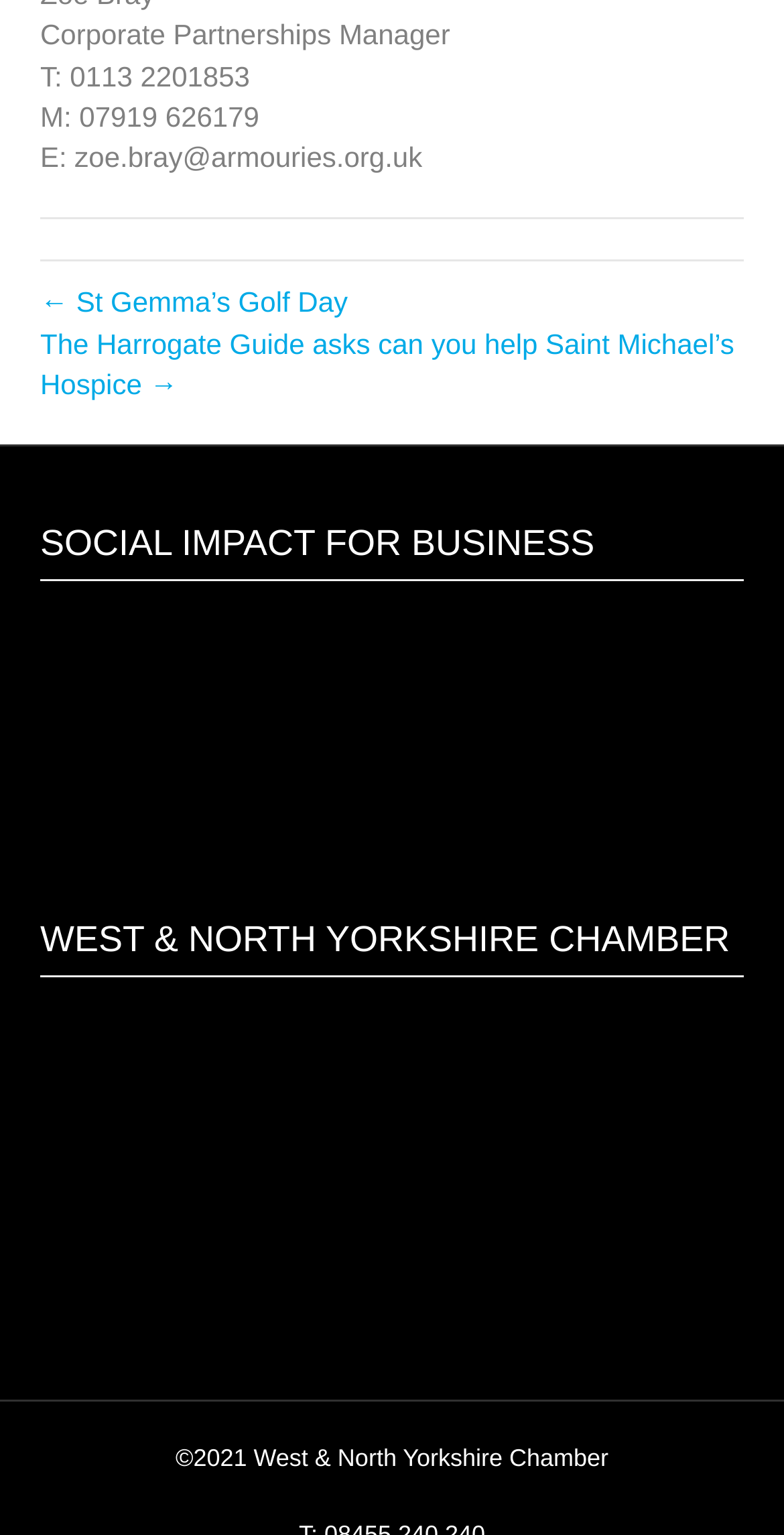What is the name of the organization at the bottom of the webpage?
Using the information from the image, answer the question thoroughly.

The name of the organization at the bottom of the webpage can be found in the copyright notice, which reads '©2021 West & North Yorkshire Chamber'. This notice is located at the very bottom of the webpage.